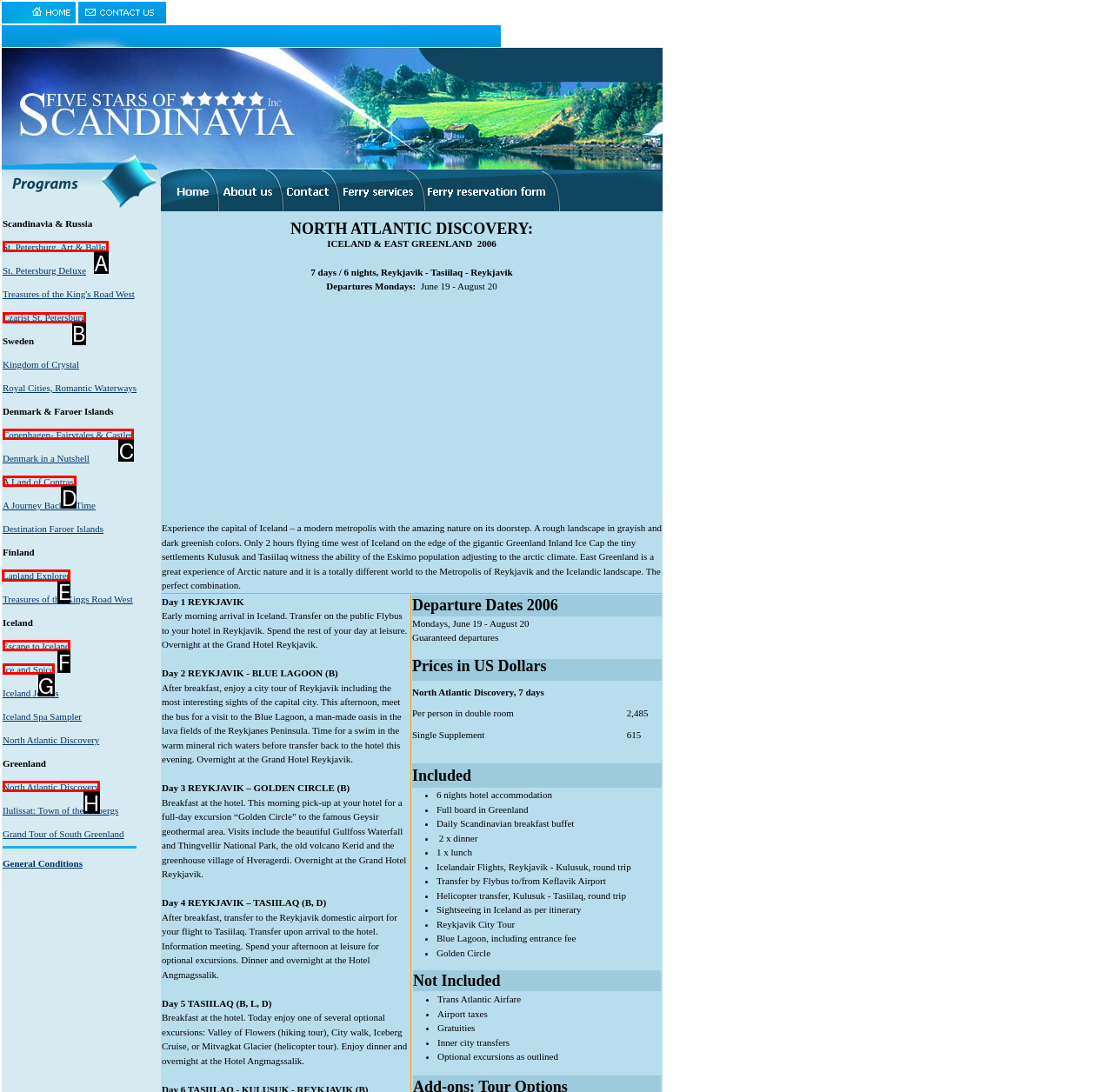Find the correct option to complete this instruction: Learn about Lapland Explorer. Reply with the corresponding letter.

E